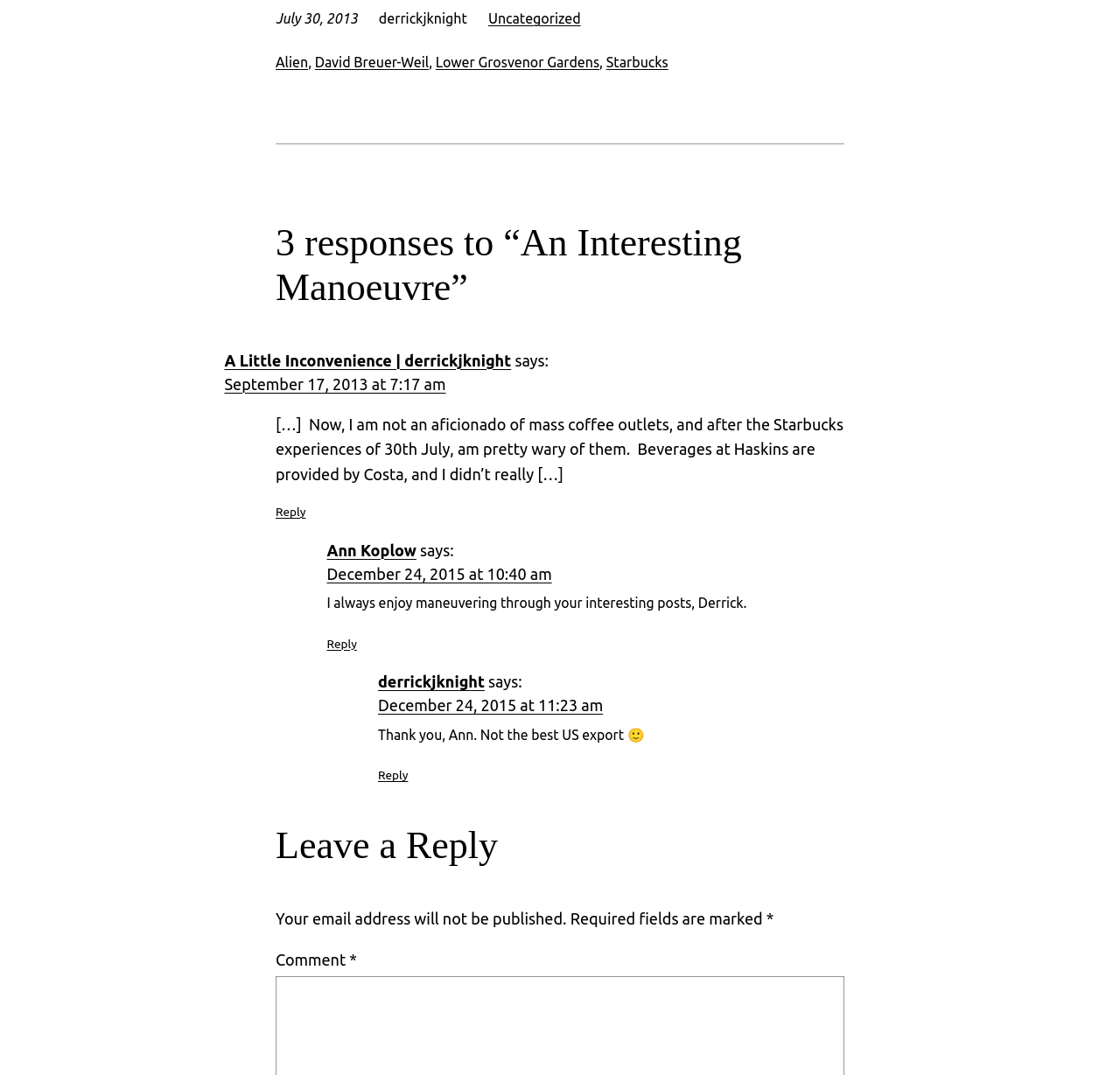What is the name of the author of the blog post?
Based on the image, answer the question with as much detail as possible.

The name of the author of the blog post can be found at the top of the webpage, where it says 'derrickjknight' in a static text element.